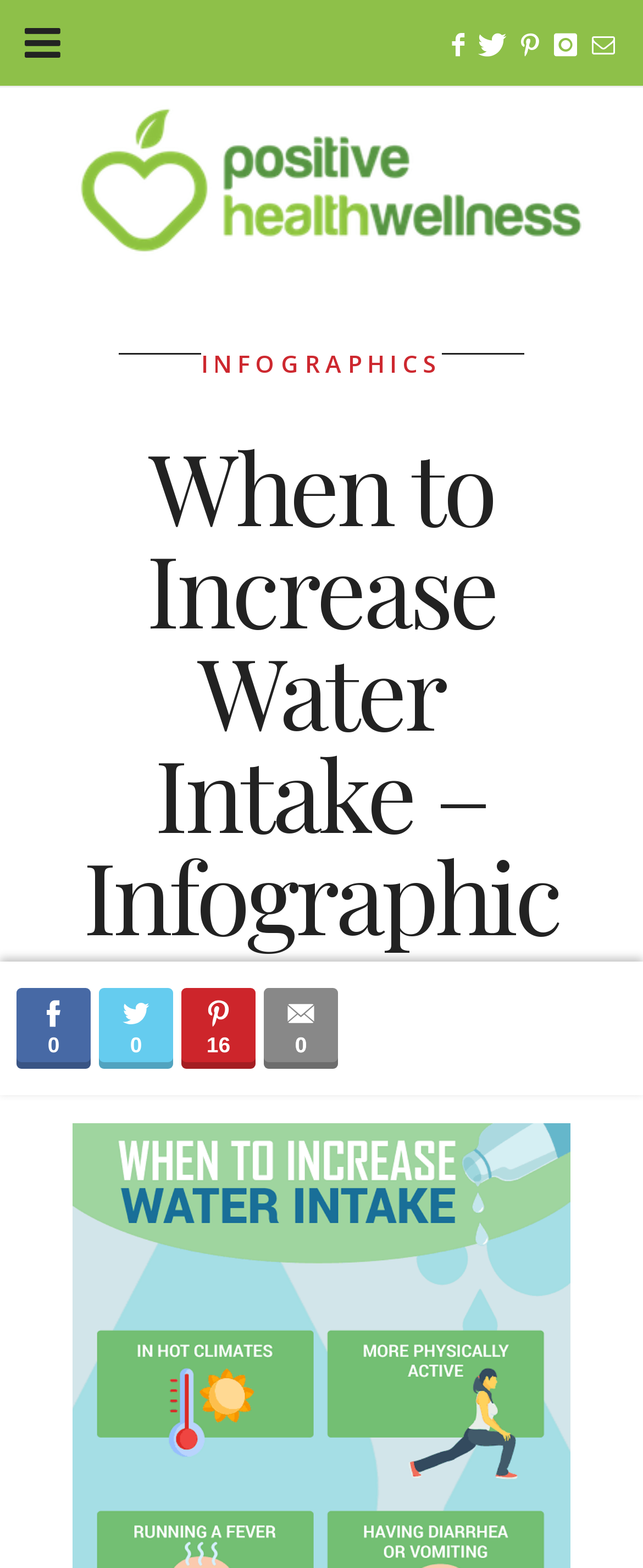What is the category of the article?
Based on the image, answer the question in a detailed manner.

I looked at the webpage structure and found a heading 'INFOGRAPHICS' which suggests that the article belongs to this category.